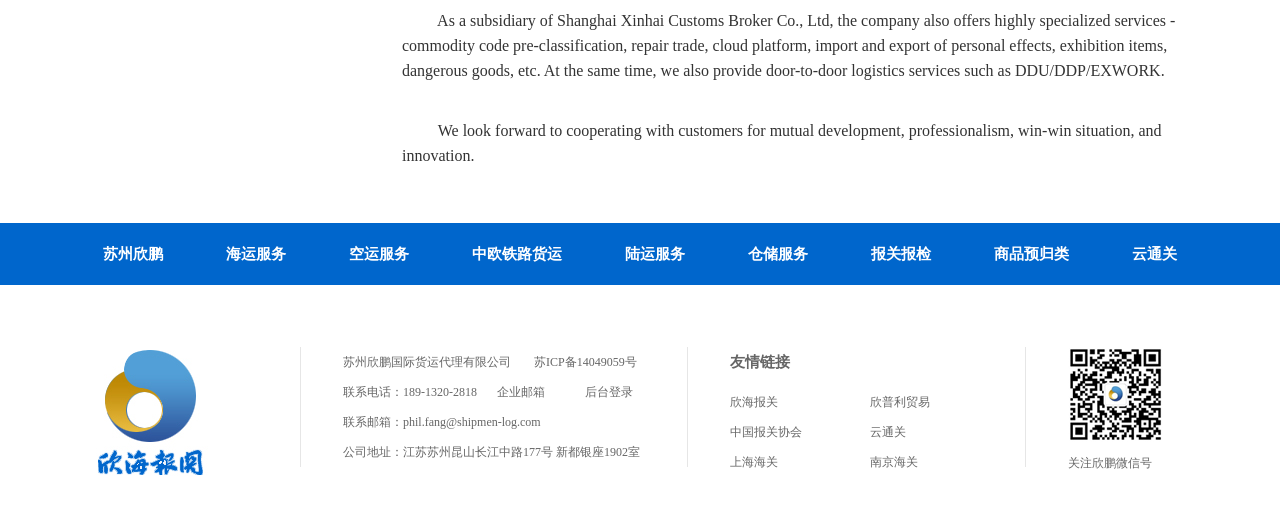Provide the bounding box coordinates of the HTML element this sentence describes: "Banda Aceh". The bounding box coordinates consist of four float numbers between 0 and 1, i.e., [left, top, right, bottom].

None